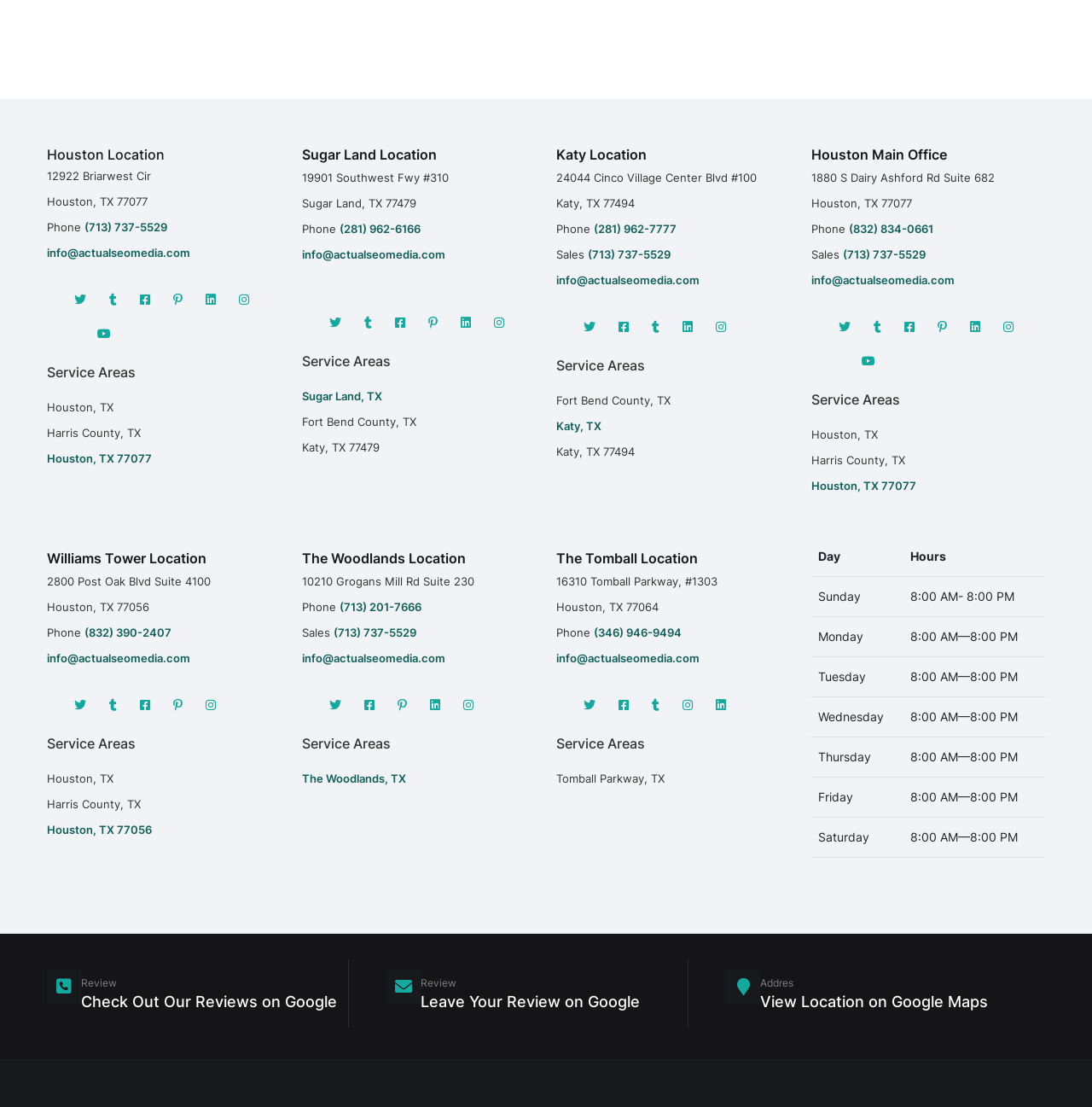Kindly provide the bounding box coordinates of the section you need to click on to fulfill the given instruction: "Click the phone number (713) 737-5529".

[0.077, 0.199, 0.153, 0.211]